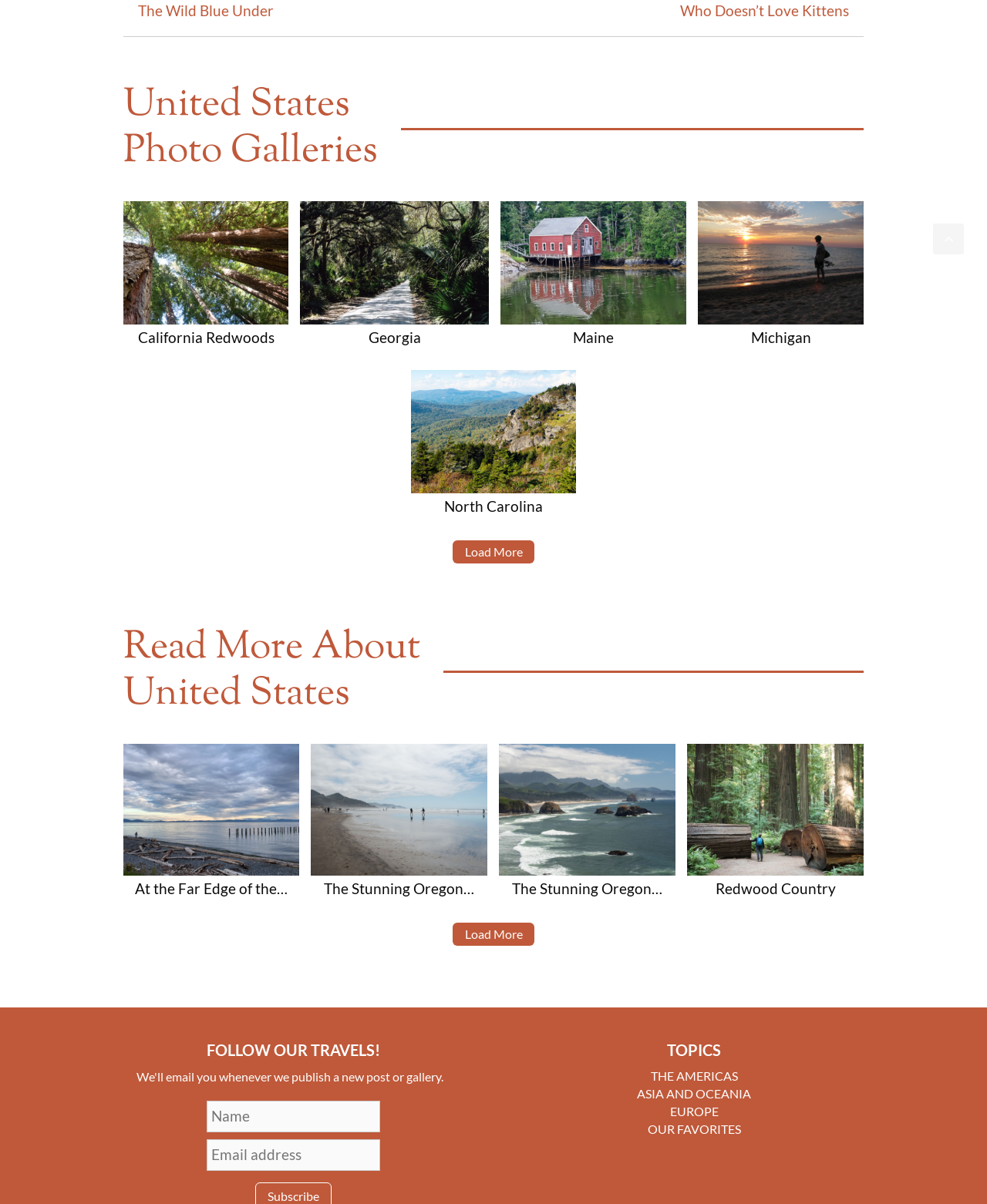Answer the following inquiry with a single word or phrase:
What is the topic of the last link element?

OUR FAVORITES